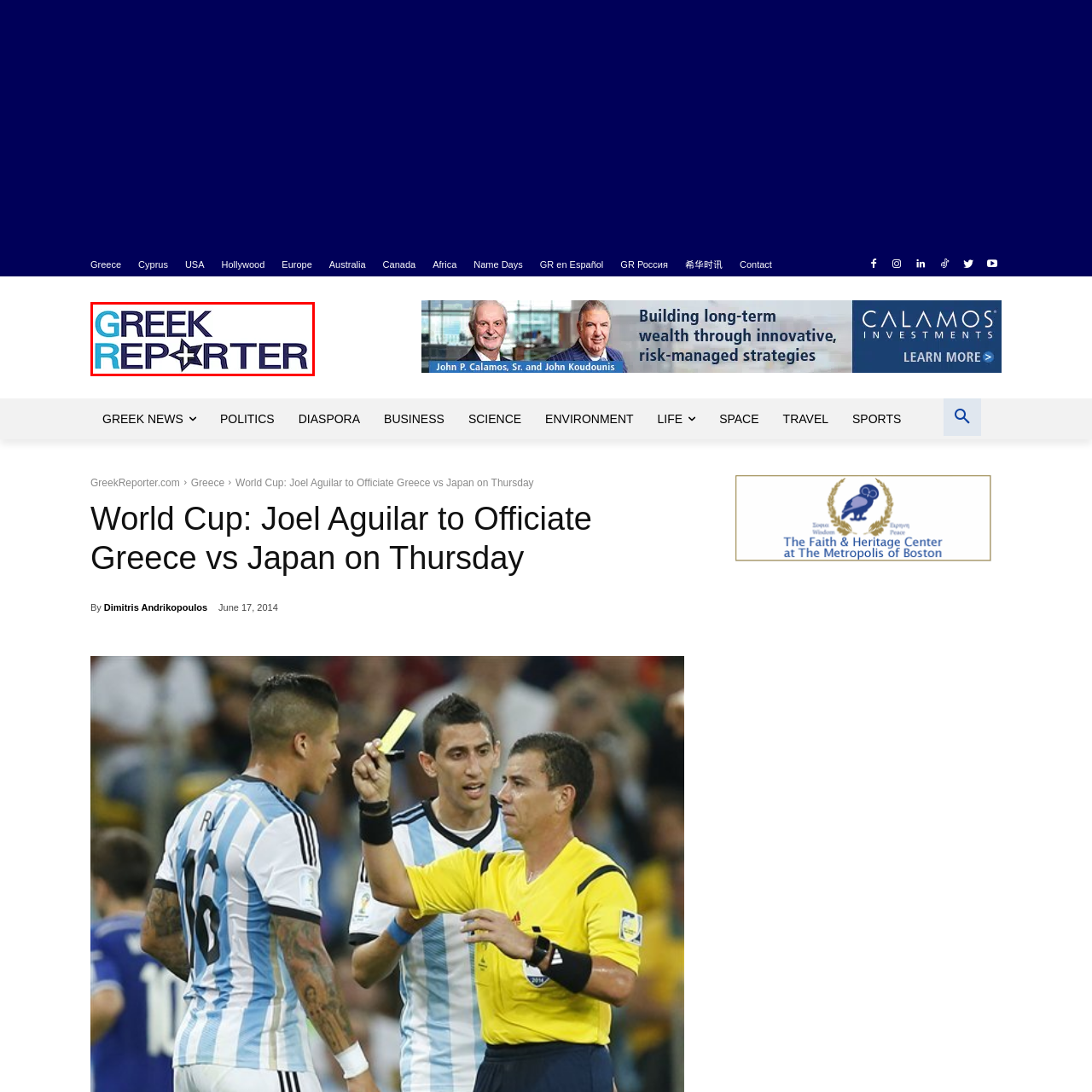What is the purpose of the star design in the logo?
Look at the image within the red bounding box and provide a single word or phrase as an answer.

Emphasizing connectivity and insight